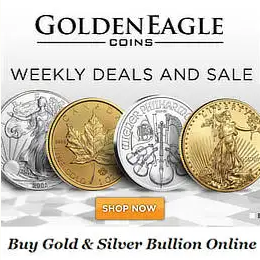What is highlighted in the banner?
Refer to the image and provide a detailed answer to the question.

The banner highlights the phrase 'WEEKLY DEALS AND SALE', which indicates that Golden Eagle Coins is promoting special offers or discounts available to their customers, likely on a weekly basis.